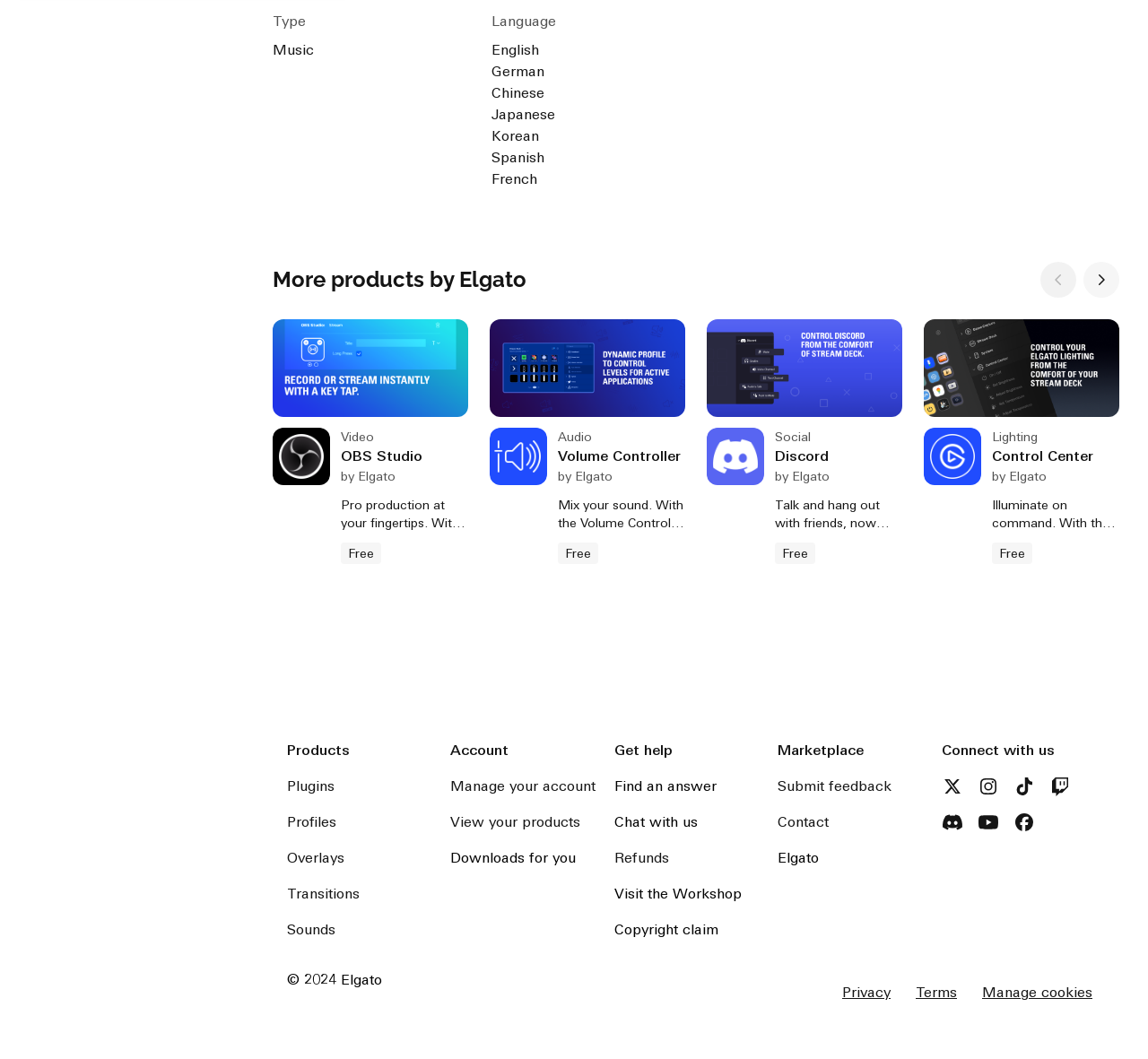Determine the bounding box coordinates of the clickable area required to perform the following instruction: "View 'More products by Elgato'". The coordinates should be represented as four float numbers between 0 and 1: [left, top, right, bottom].

[0.238, 0.251, 0.459, 0.278]